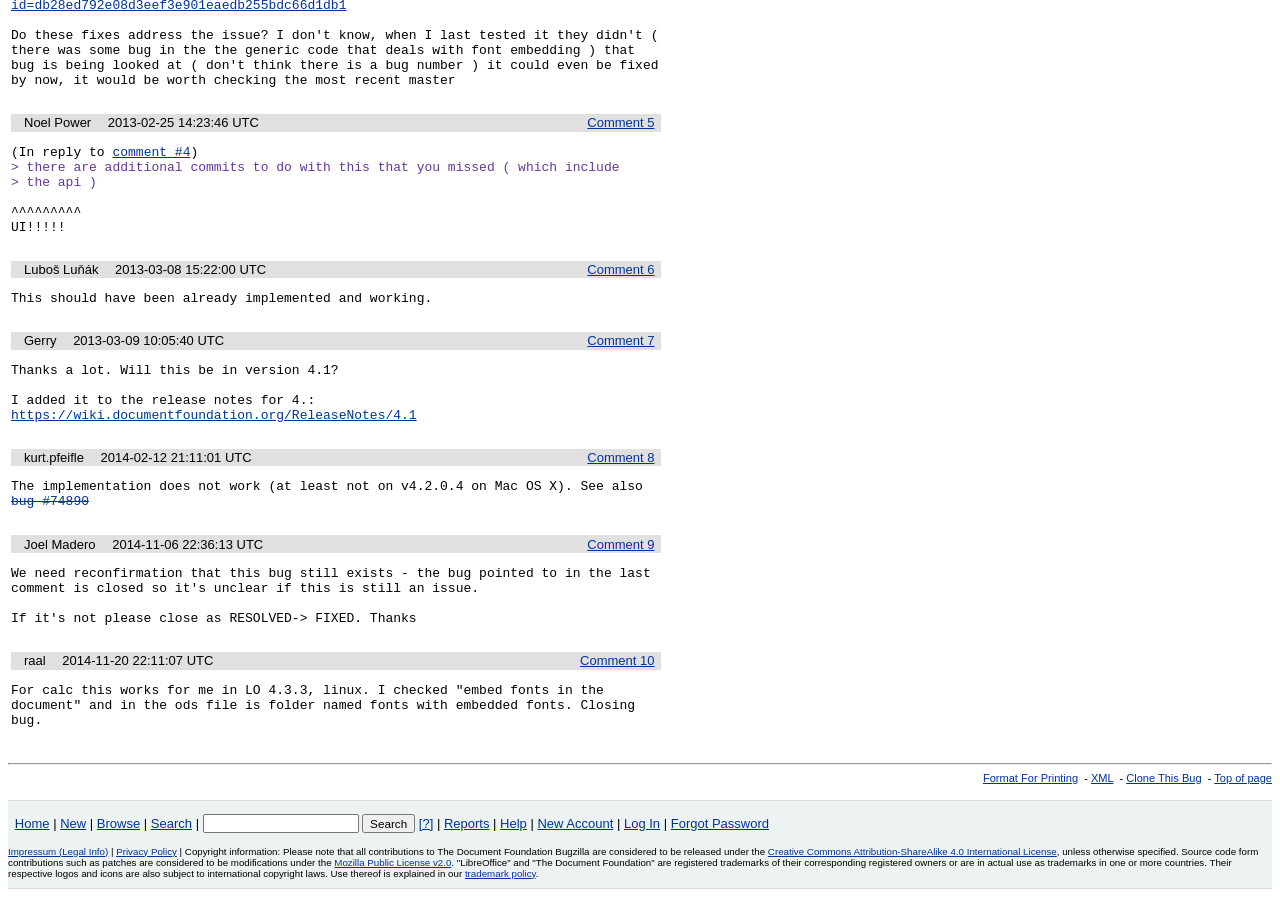Kindly determine the bounding box coordinates for the clickable area to achieve the given instruction: "Click on 'Clone This Bug'".

[0.88, 0.86, 0.939, 0.873]